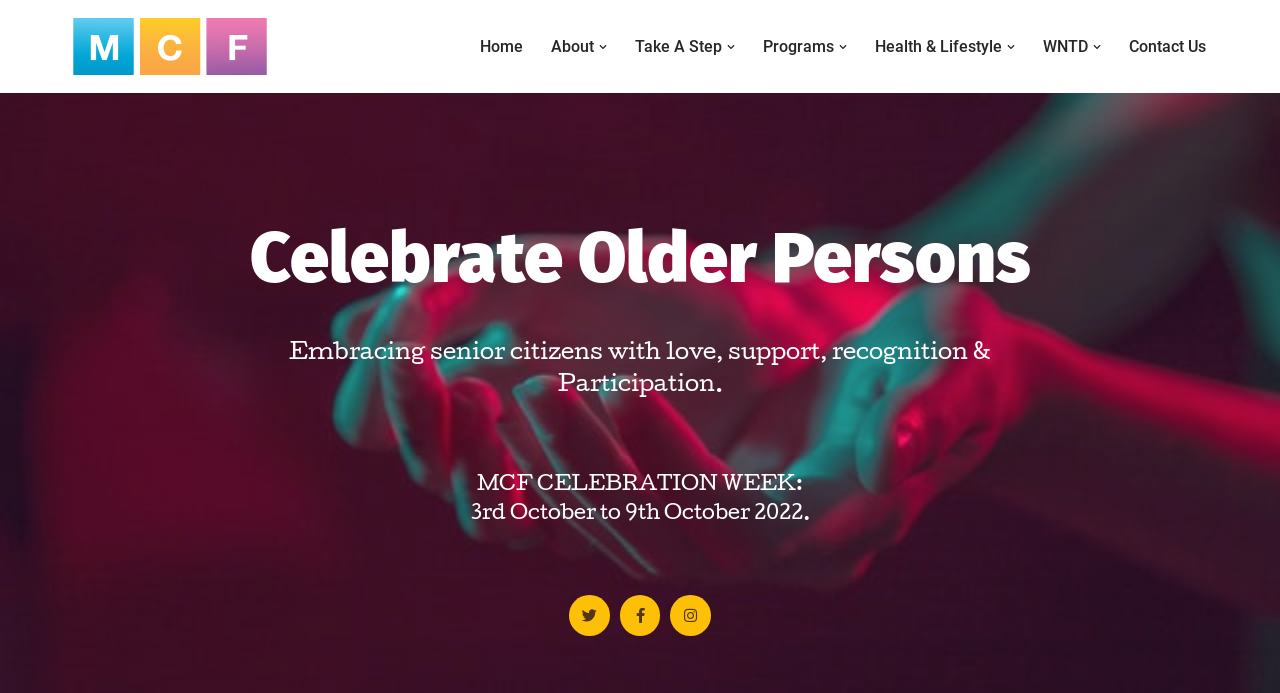Explain the webpage in detail.

The webpage is about the MC Foundation, specifically celebrating older persons. At the top left, there is a "Skip to content" link. Next to it, there is a link to the MC Foundation's homepage. 

On the top right, there is a primary navigation menu with several options, including "Home", "About", "Take A Step", "Programs", "Health & Lifestyle", "WNTD", and "Contact Us". Each of these options has a dropdown button next to it, indicated by a small image.

Below the navigation menu, there is a large heading that reads "Celebrate Older Persons". Underneath this heading, there is a paragraph of text that describes the foundation's mission to support and recognize senior citizens.

Further down the page, there is a section that announces the MCF Celebration Week, which takes place from October 3rd to 9th, 2022. 

At the bottom of the page, there are three social media links to Twitter, Facebook, and Instagram, each represented by their respective icons.